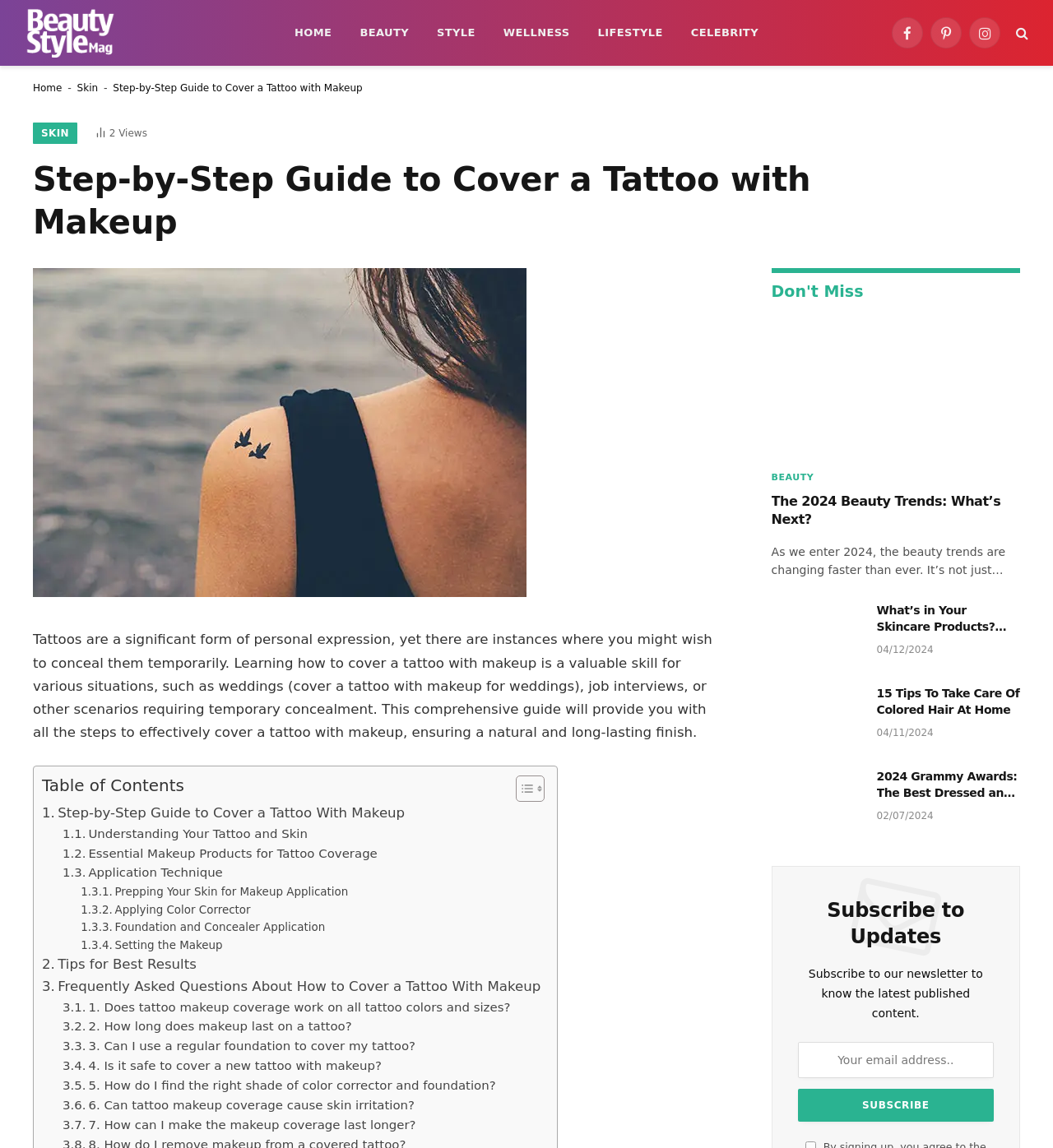Please specify the bounding box coordinates of the region to click in order to perform the following instruction: "Click on the 'HOME' link".

[0.266, 0.0, 0.328, 0.057]